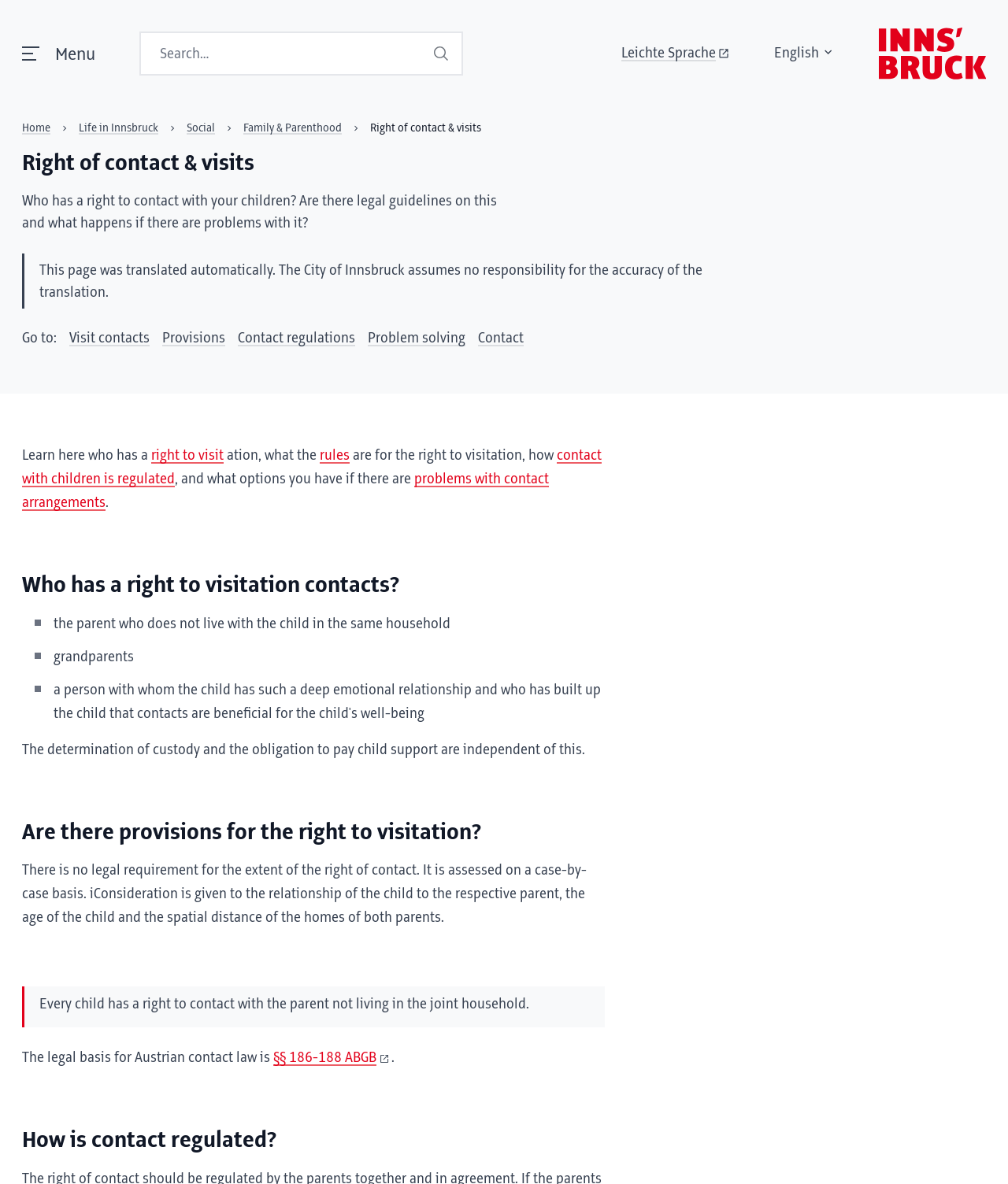Show the bounding box coordinates for the element that needs to be clicked to execute the following instruction: "Search for something". Provide the coordinates in the form of four float numbers between 0 and 1, i.e., [left, top, right, bottom].

[0.138, 0.027, 0.459, 0.064]